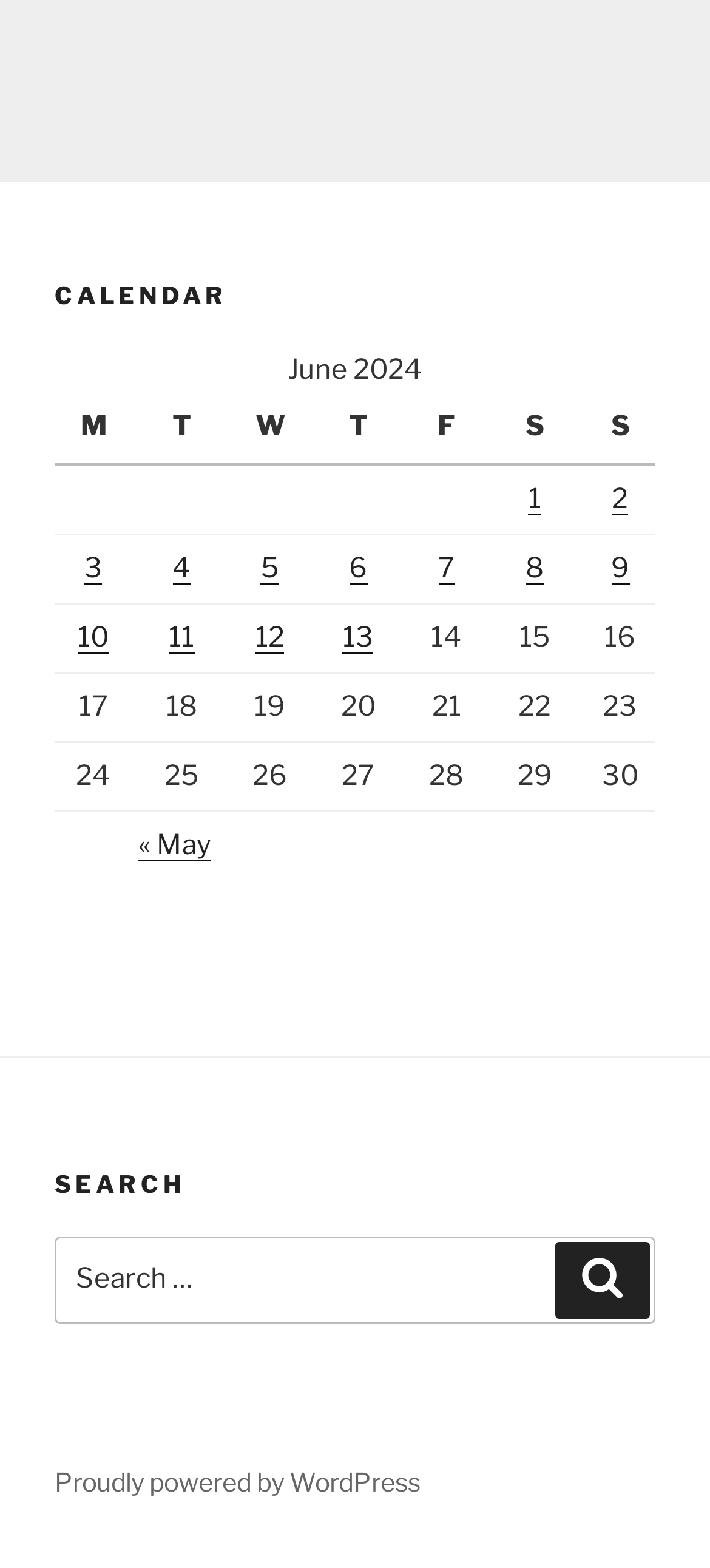Determine the bounding box coordinates of the clickable element to complete this instruction: "Search for something". Provide the coordinates in the format of four float numbers between 0 and 1, [left, top, right, bottom].

[0.077, 0.788, 0.923, 0.844]